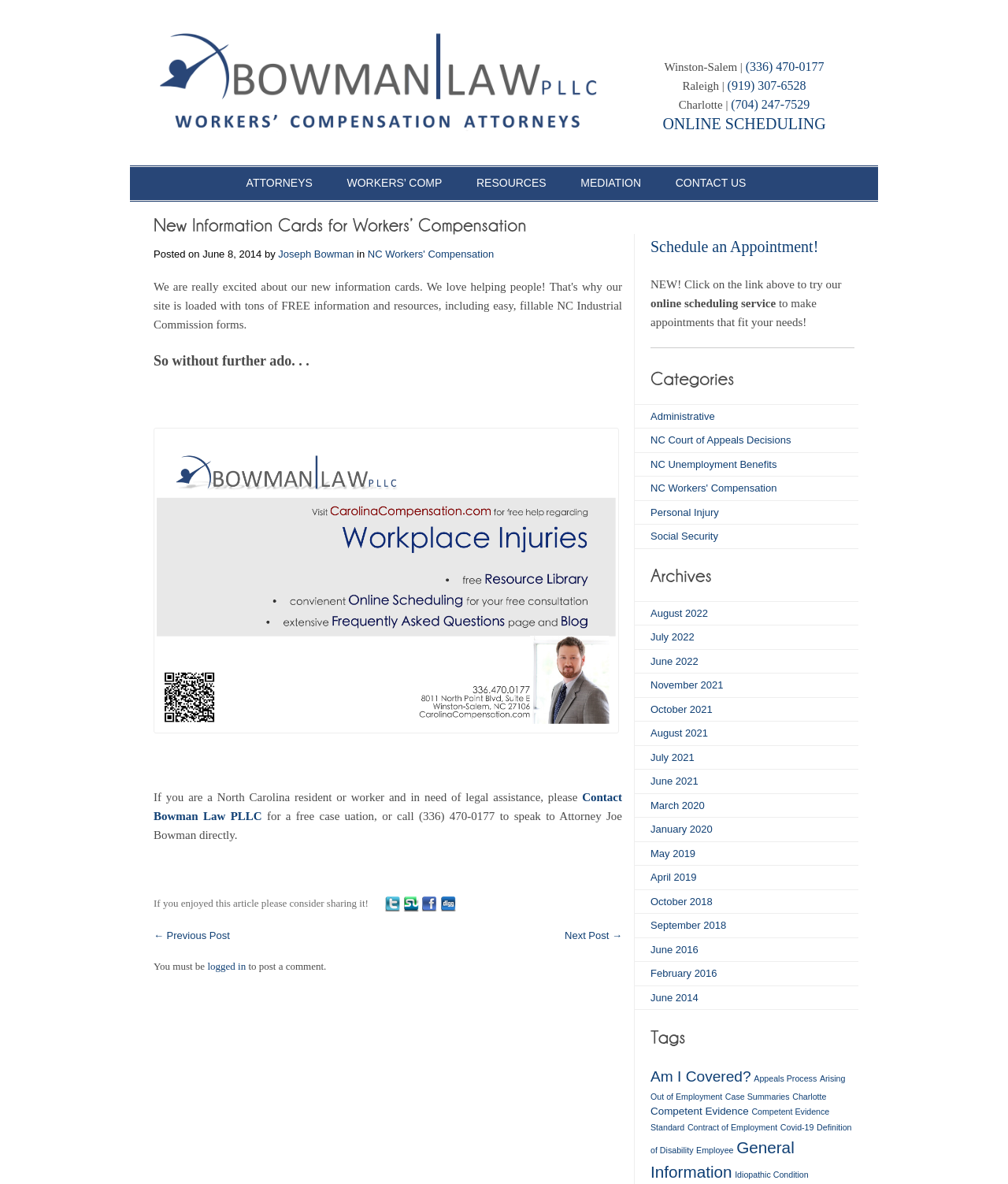Based on the element description: "February 2016", identify the bounding box coordinates for this UI element. The coordinates must be four float numbers between 0 and 1, listed as [left, top, right, bottom].

[0.645, 0.817, 0.711, 0.827]